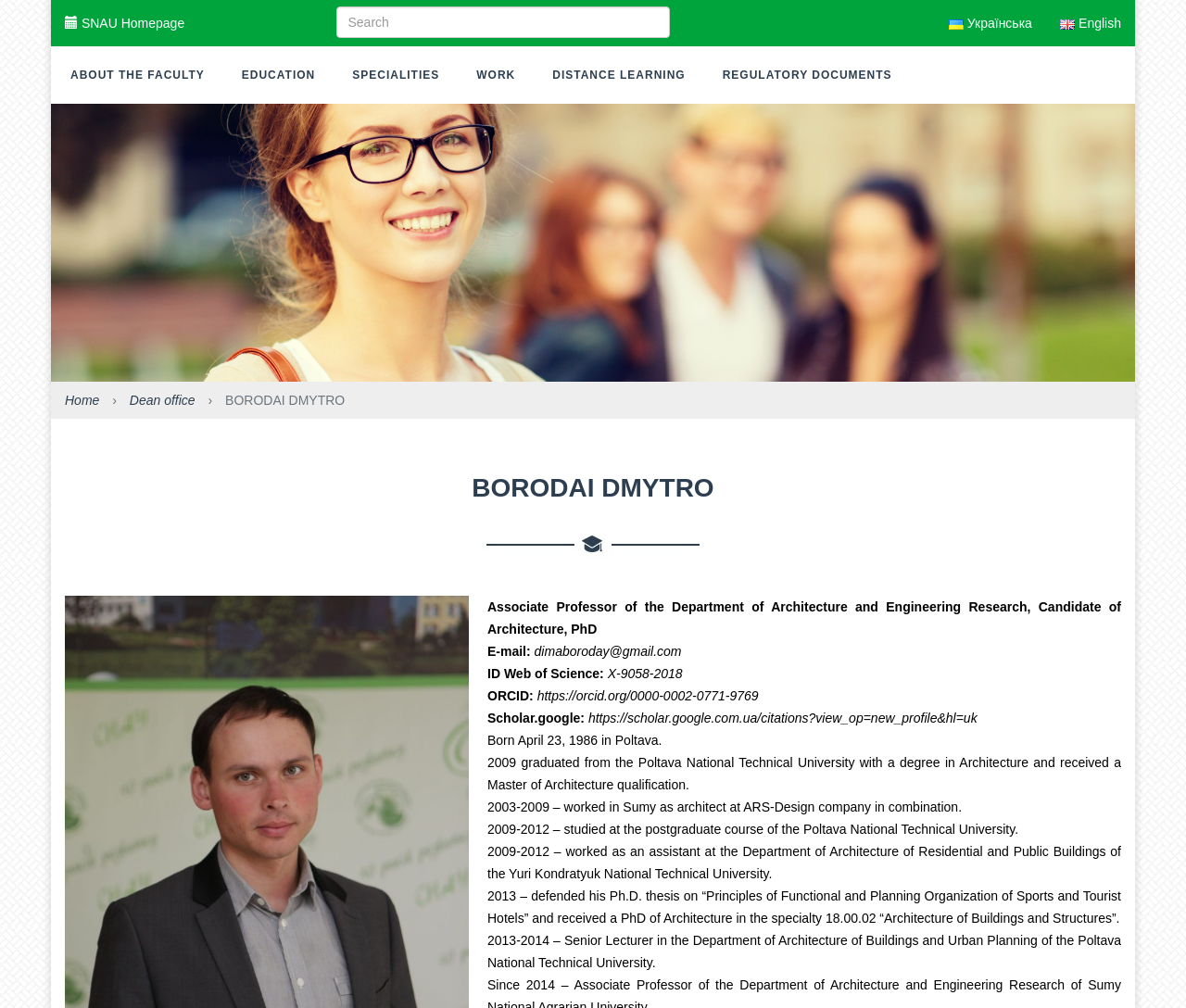Analyze the image and answer the question with as much detail as possible: 
What is the email address of Borodai Dmytro?

The email address of Borodai Dmytro can be found in the section that lists his contact information. Specifically, it is mentioned as 'E-mail: dimaboroday@gmail.com'.